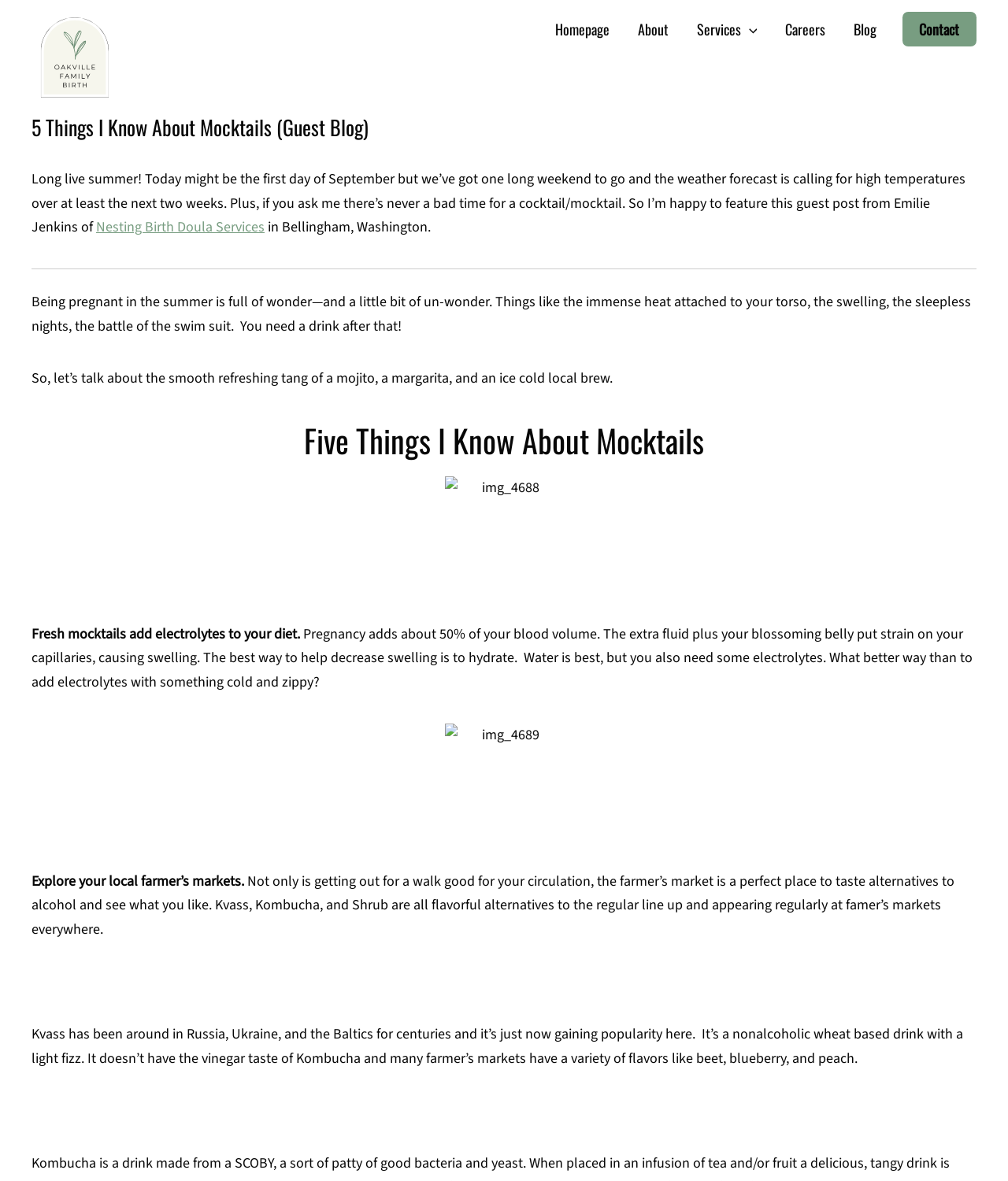Use a single word or phrase to answer this question: 
What is the purpose of adding electrolytes to a diet?

To decrease swelling